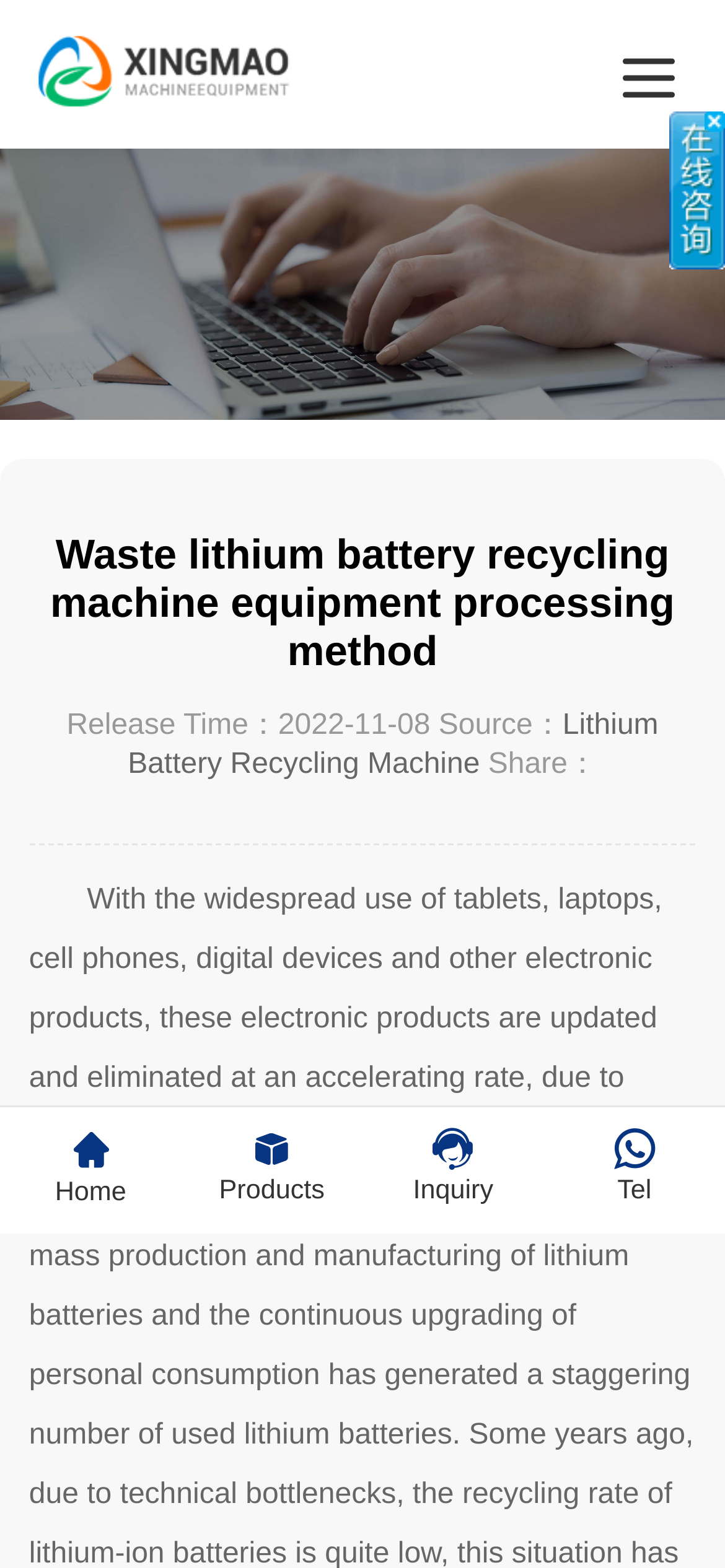Extract the bounding box of the UI element described as: "Products".

[0.392, 0.378, 0.622, 0.398]